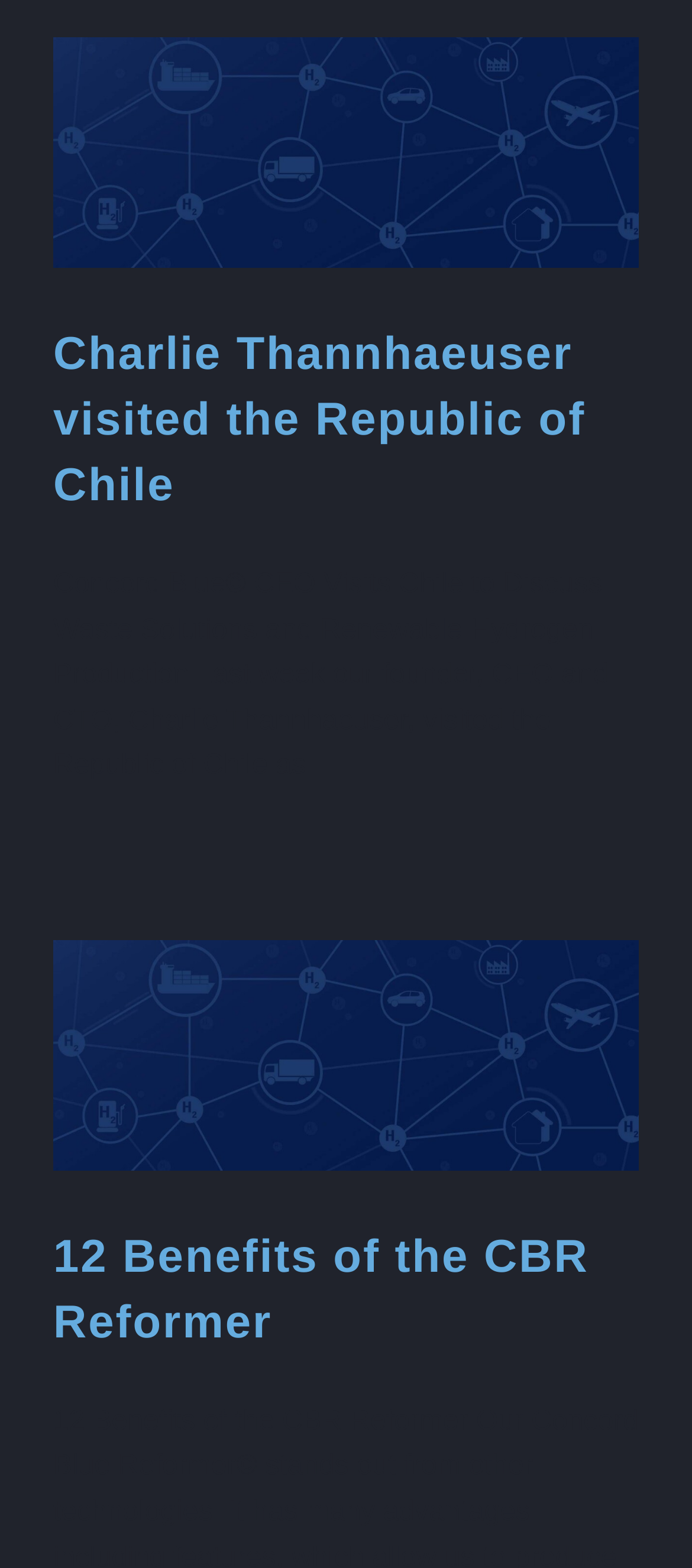How many buttons are visible on the webpage?
Look at the image and respond with a one-word or short-phrase answer.

4